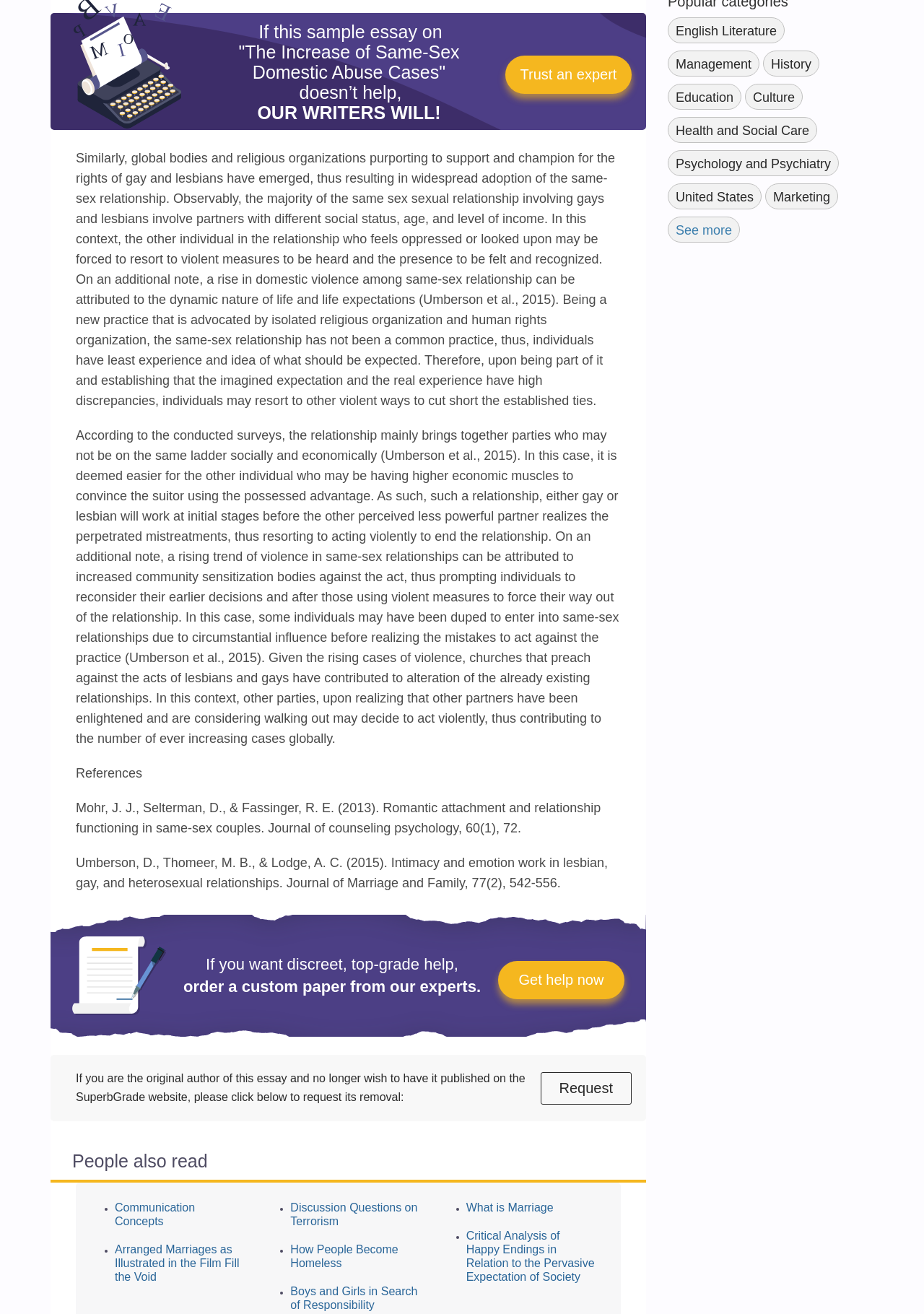Find the bounding box coordinates of the element I should click to carry out the following instruction: "Get help now".

[0.539, 0.731, 0.676, 0.76]